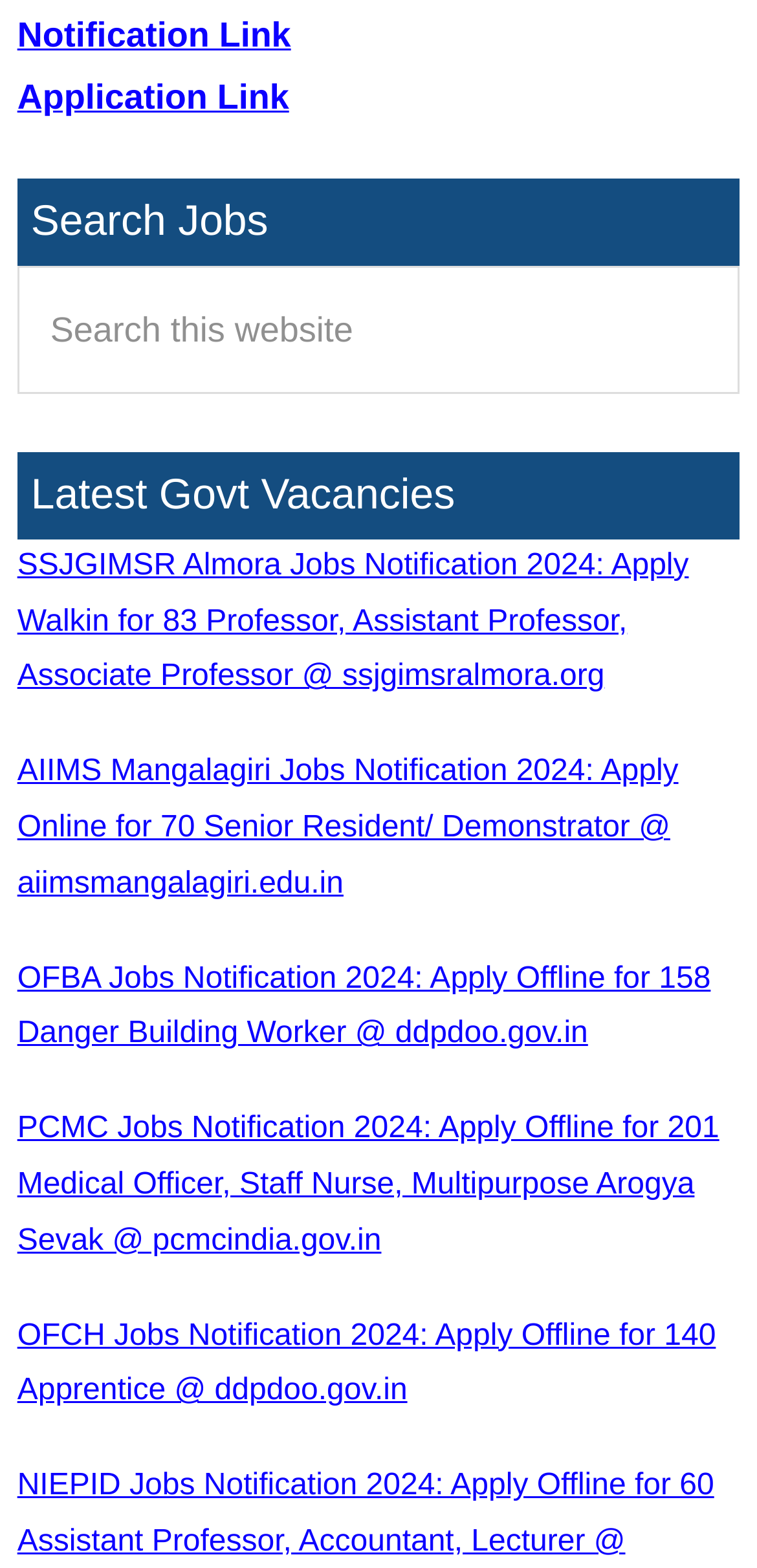What is the primary sidebar heading?
Use the image to answer the question with a single word or phrase.

Primary Sidebar